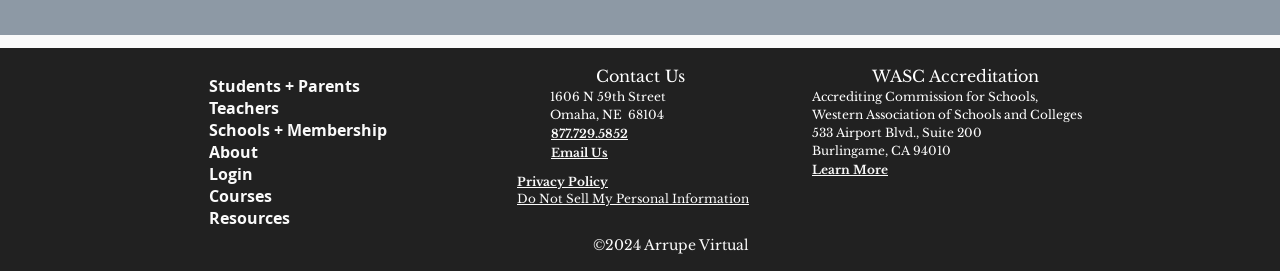What social media platforms are linked on the webpage?
Examine the screenshot and reply with a single word or phrase.

Facebook, LinkedIn